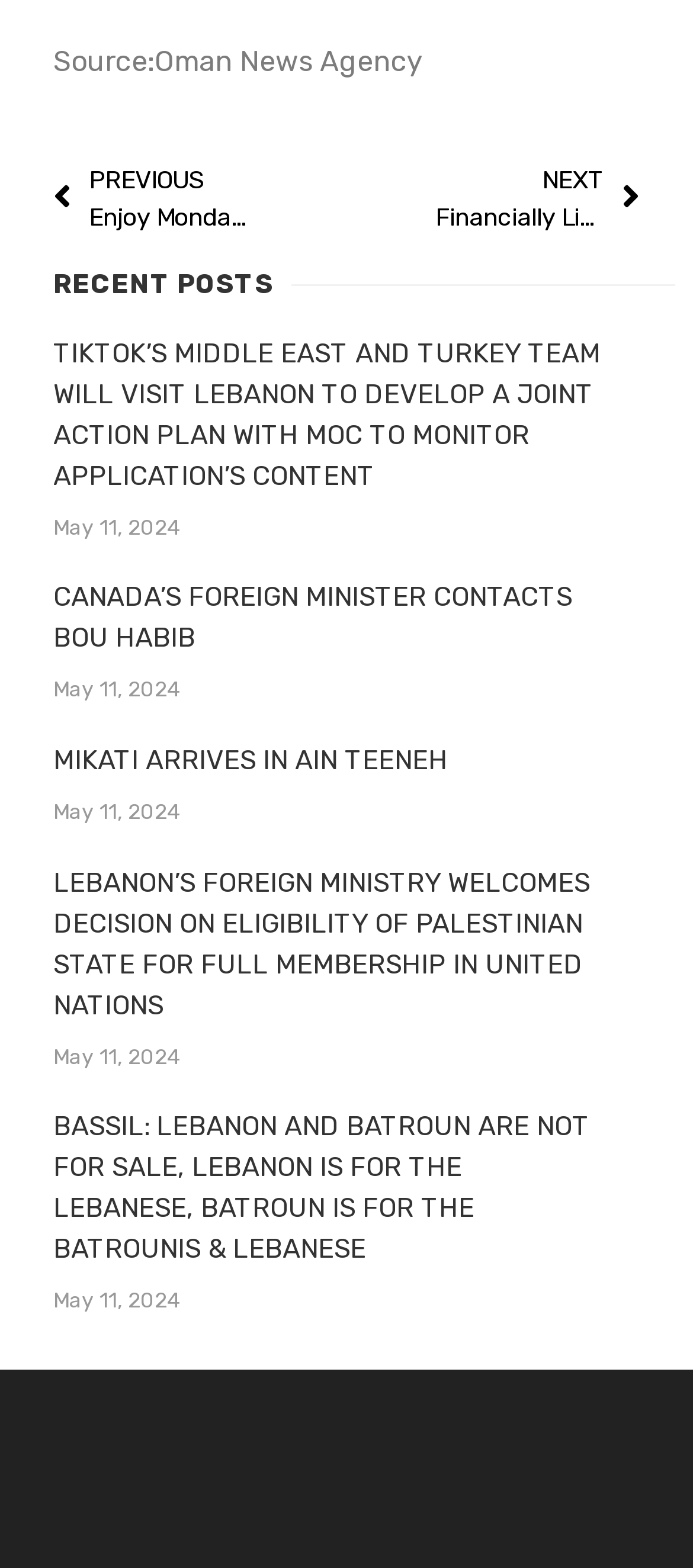Determine the bounding box coordinates for the UI element described. Format the coordinates as (top-left x, top-left y, bottom-right x, bottom-right y) and ensure all values are between 0 and 1. Element description: MIKATI ARRIVES IN AIN TEENEH

[0.077, 0.475, 0.646, 0.495]